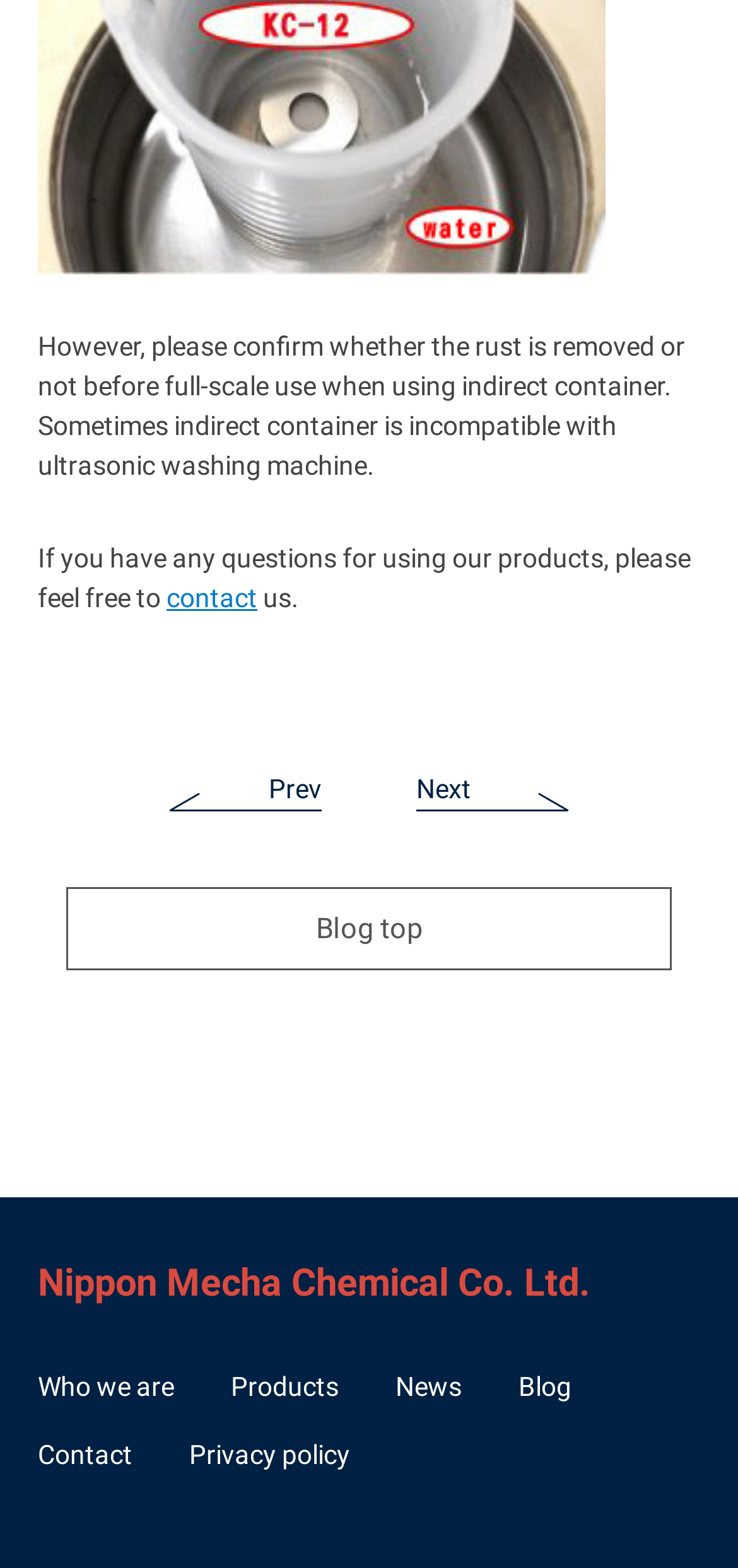What is the company name?
Refer to the image and offer an in-depth and detailed answer to the question.

The company name can be found in the link 'Nippon Mecha Chemical Co. Ltd.' located at the bottom of the webpage, which is likely to be the company's name.